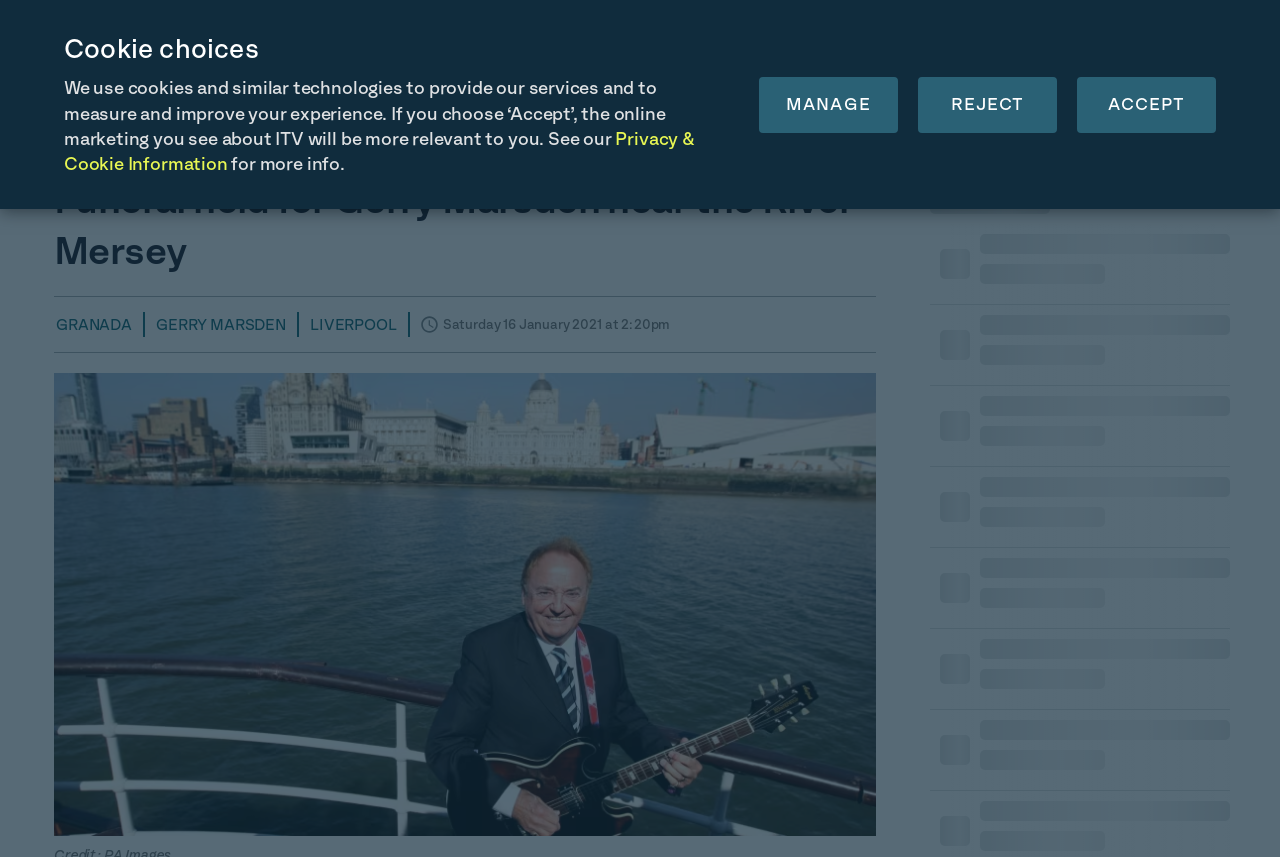Explain the webpage's design and content in an elaborate manner.

The webpage is about the funeral of Gerry Marsden, a famous singer, near the River Mersey. At the top of the page, there is a dialog box with a heading "Cookie choices" that provides information about the use of cookies and similar technologies on the website. Below this dialog box, there are several links to different sections of the ITV website, including ITVX Homepage, LIVE, FILMS, CATEGORIES, NEWS, MY LIST, and Upgrade to Premium. 

On the top right corner, there is a link to sign in and an image of ITV News. Below this, there is a link to Weather. On the top right edge of the page, there is a search box with a disclosure triangle that can be expanded. 

The main content of the webpage is about Gerry Marsden's funeral, with a heading "Funeral held for Gerry Marsden near the River Mersey" and three links to related topics: GRANADA, GERRY MARSDEN, and LIVERPOOL. Below these links, there is a time stamp indicating that the article was published on Saturday, 16 January 2021 at 2:20pm. The main image on the page is a photo of Gerry Marsden, which takes up most of the page's vertical space.